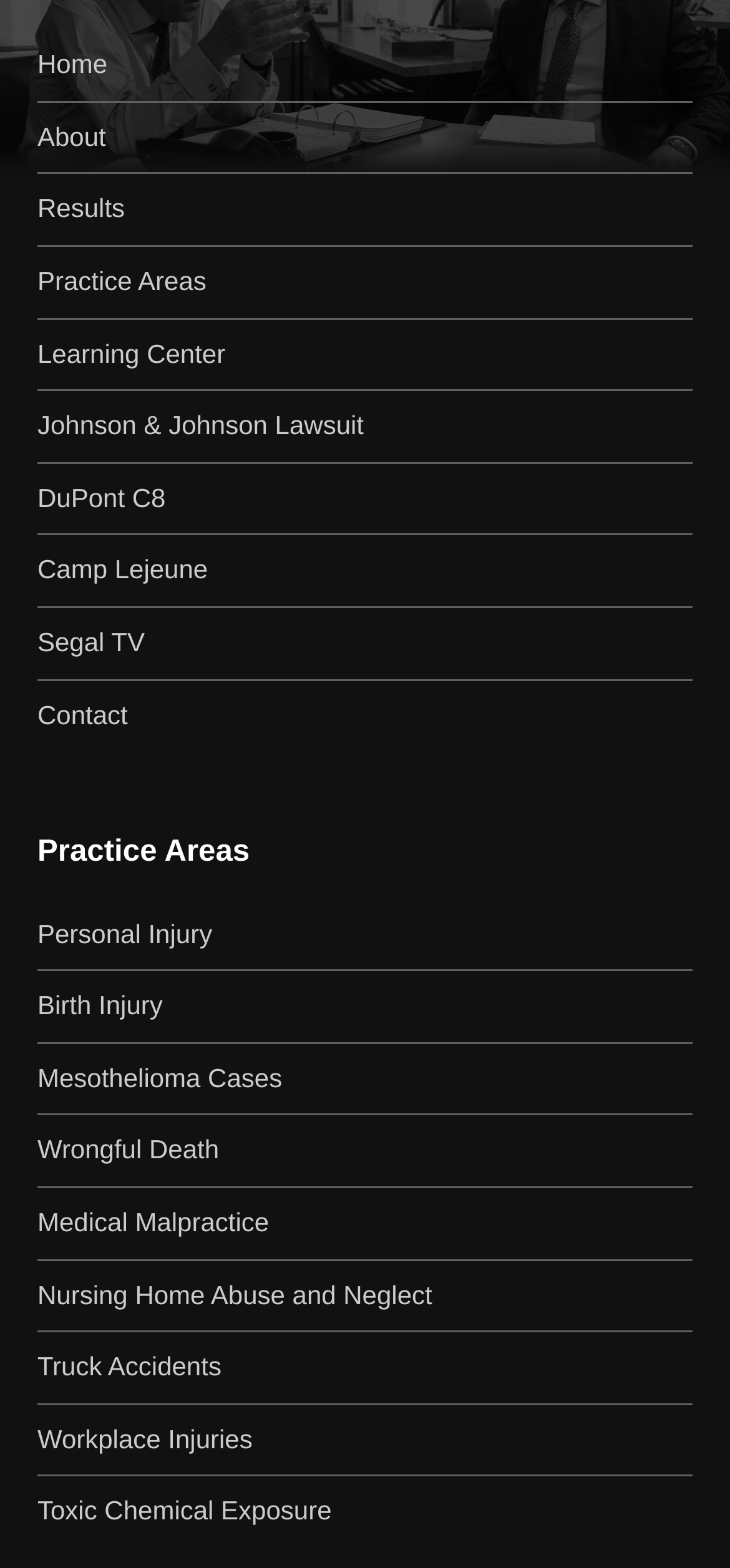Please determine the bounding box coordinates of the element's region to click for the following instruction: "explore Johnson & Johnson Lawsuit".

[0.051, 0.262, 0.498, 0.281]